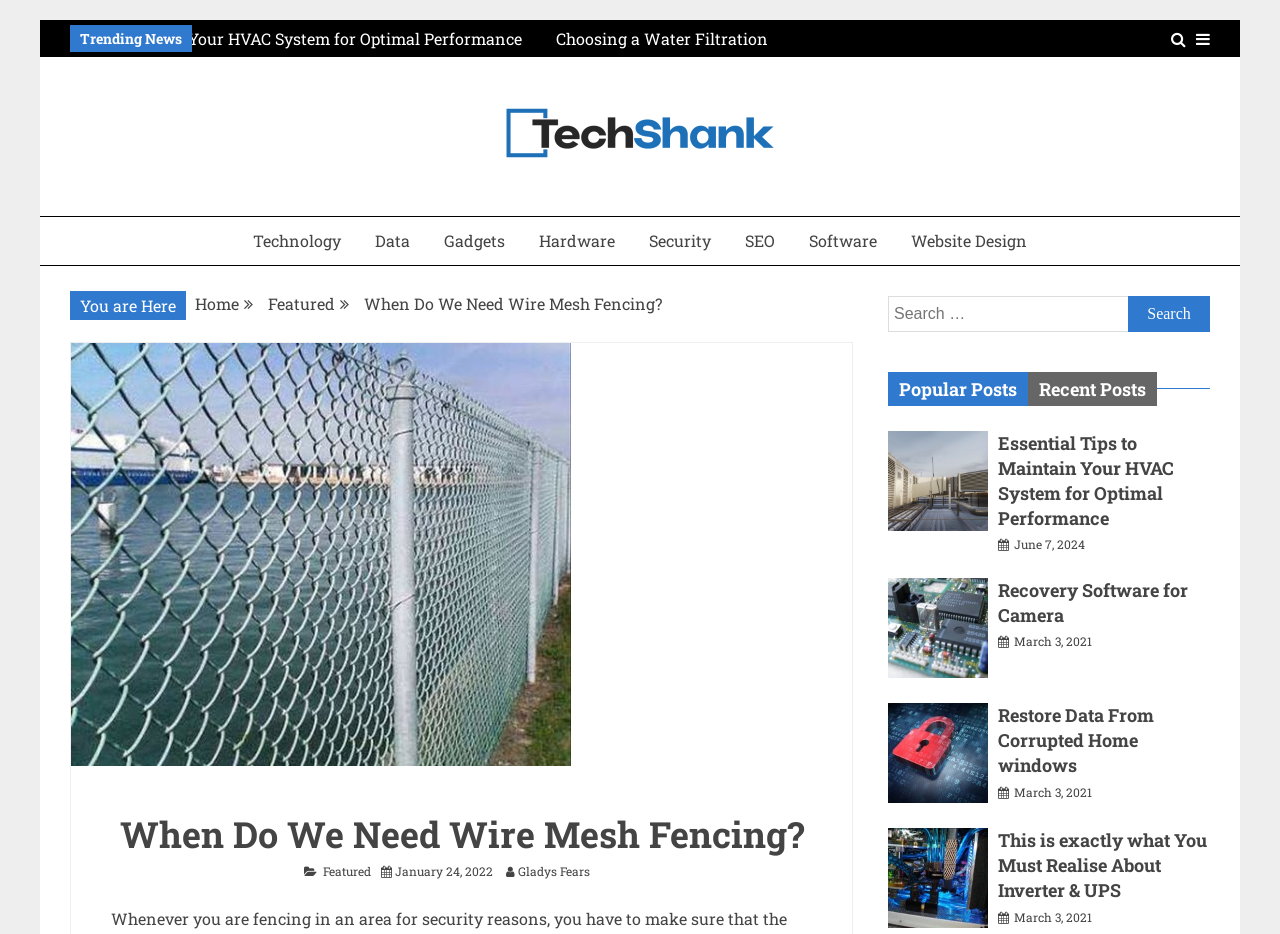What type of content is featured on the webpage?
Provide a one-word or short-phrase answer based on the image.

Blog posts